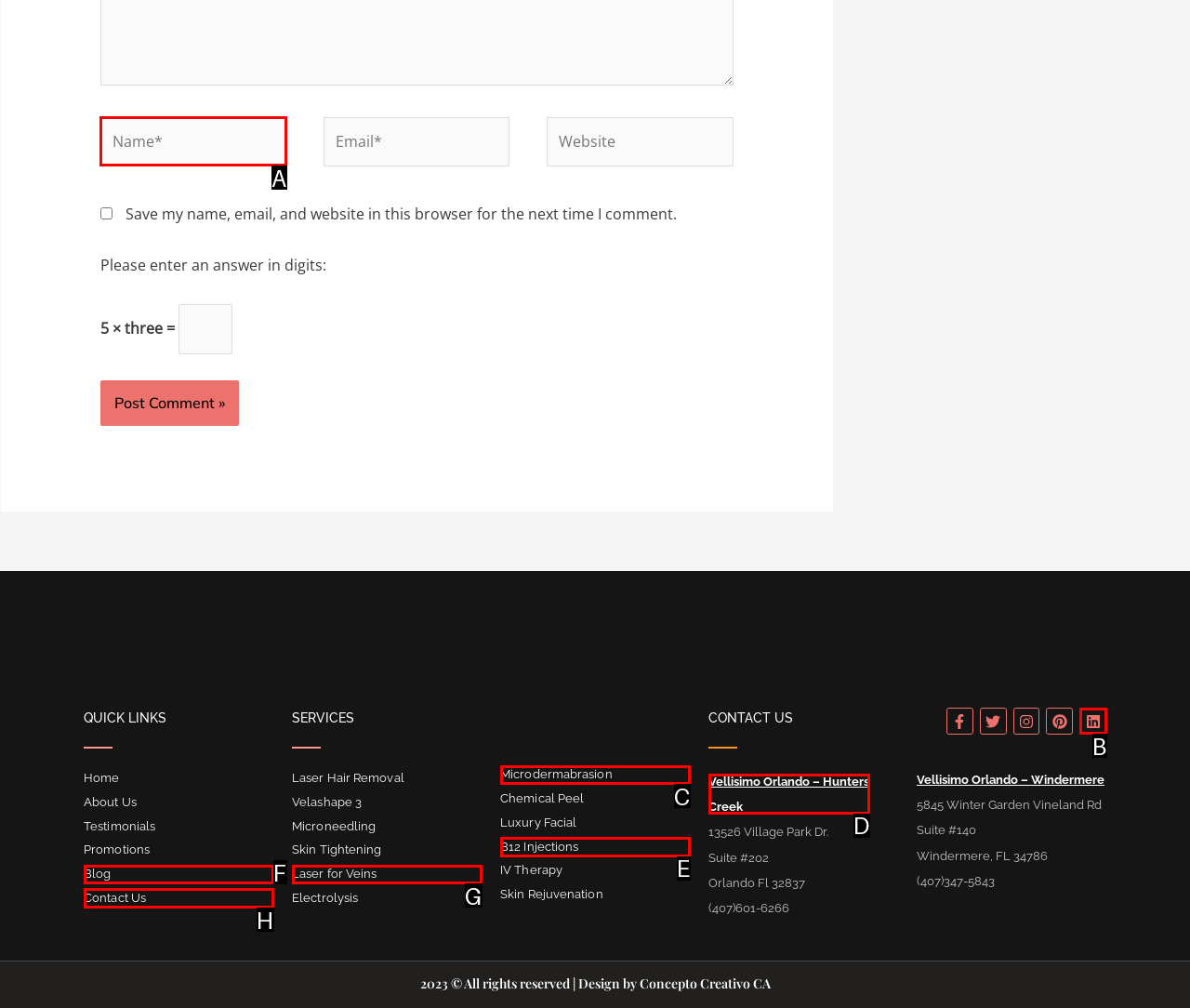Which HTML element should be clicked to fulfill the following task: Enter your name?
Reply with the letter of the appropriate option from the choices given.

A